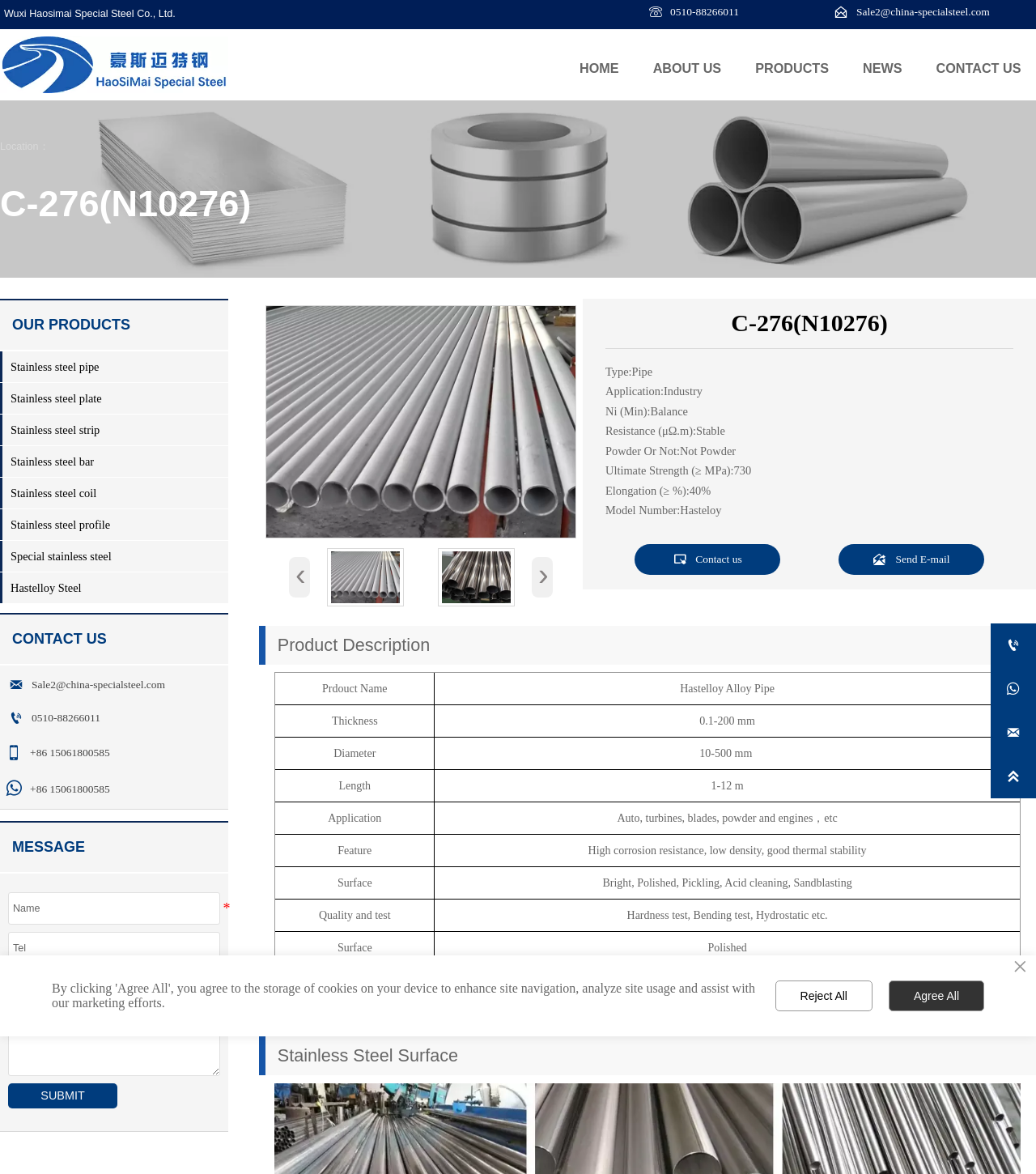Determine the bounding box coordinates of the target area to click to execute the following instruction: "Enter your name in the input field."

[0.008, 0.76, 0.212, 0.788]